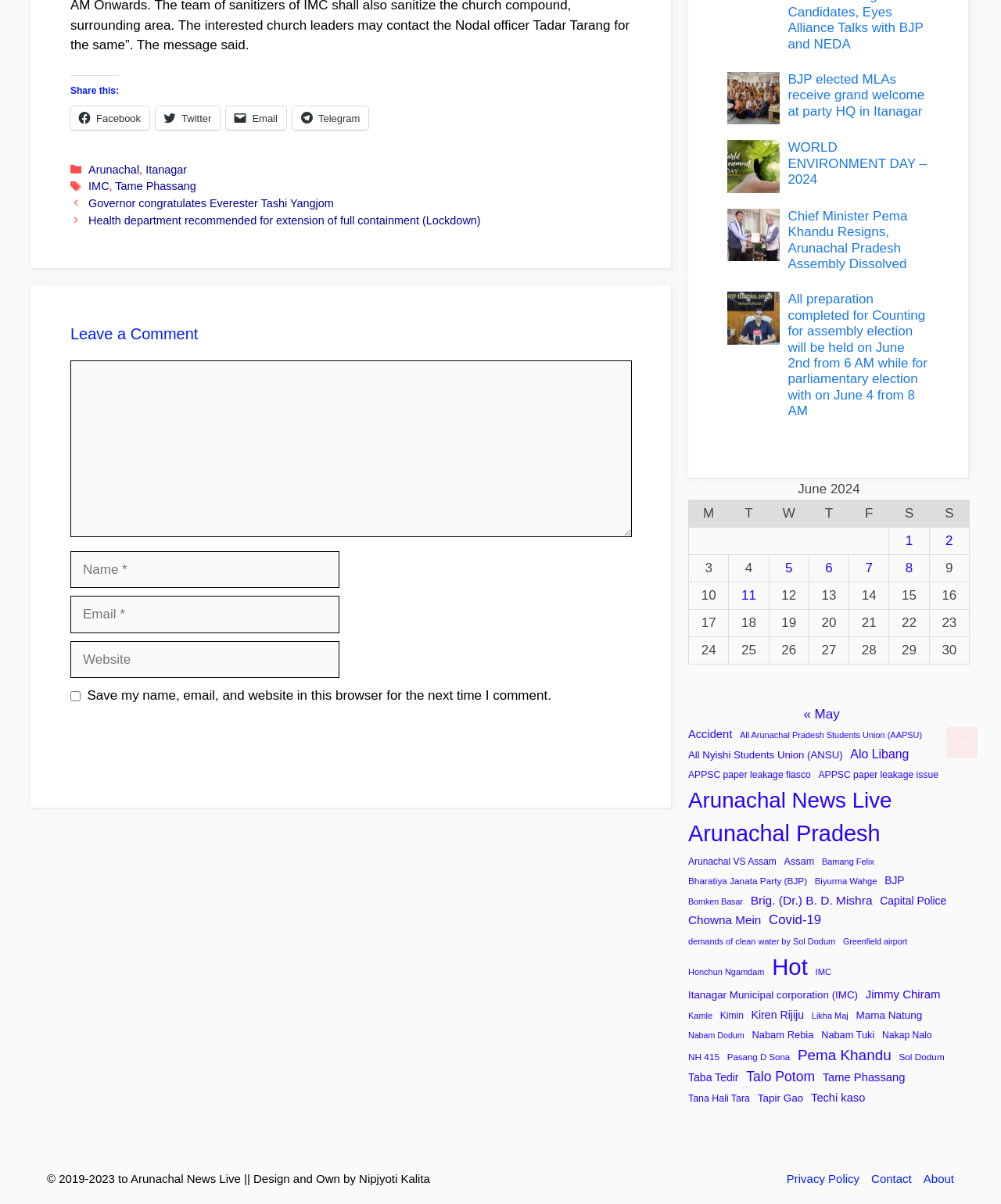Could you find the bounding box coordinates of the clickable area to complete this instruction: "Share on Facebook"?

[0.07, 0.088, 0.149, 0.108]